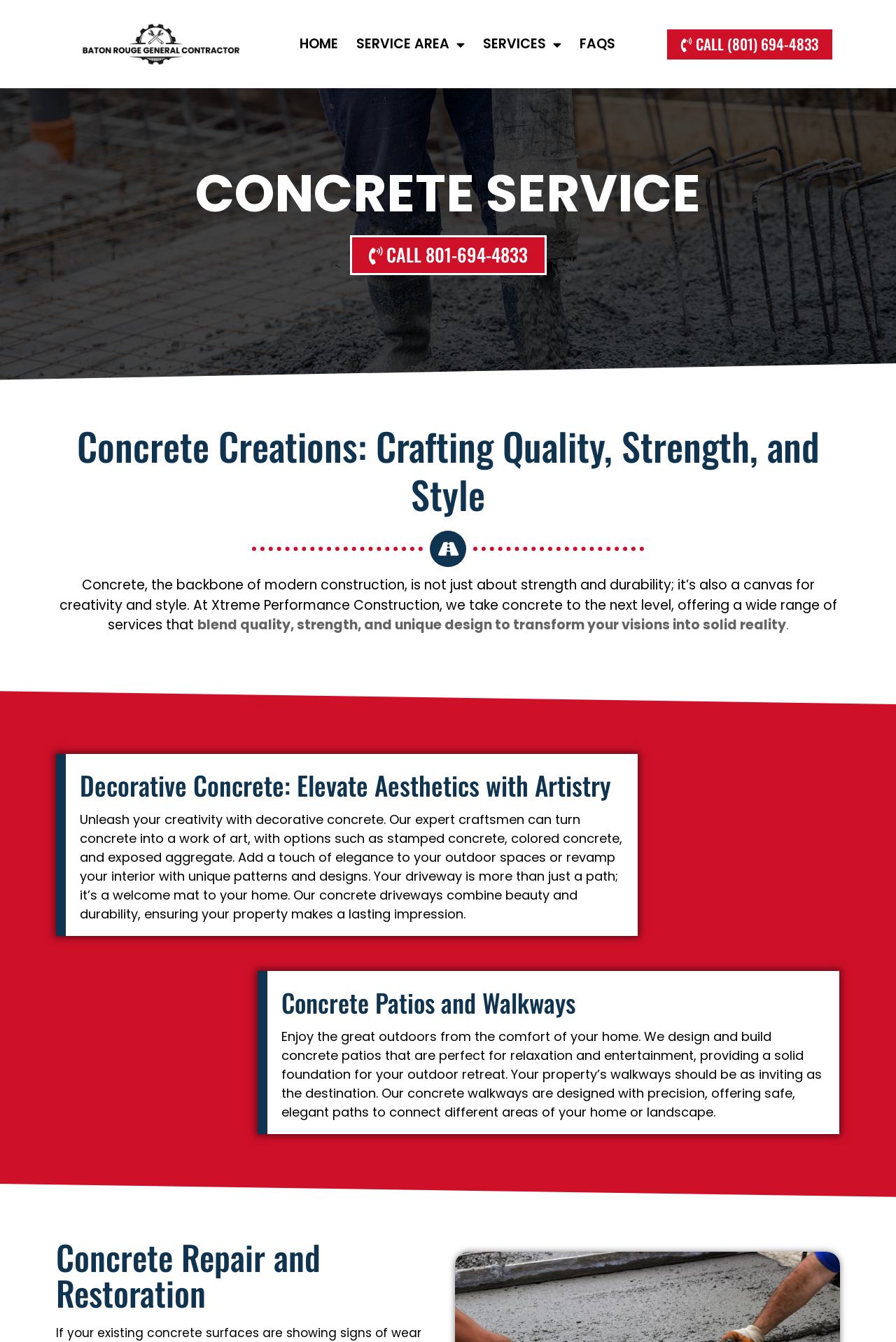Refer to the image and provide an in-depth answer to the question:
What is the purpose of concrete walkways?

The text 'Our concrete walkways are designed with precision, offering safe, elegant paths to connect different areas of your home or landscape.' suggests that the purpose of concrete walkways is to provide safe paths to connect different areas of a property.